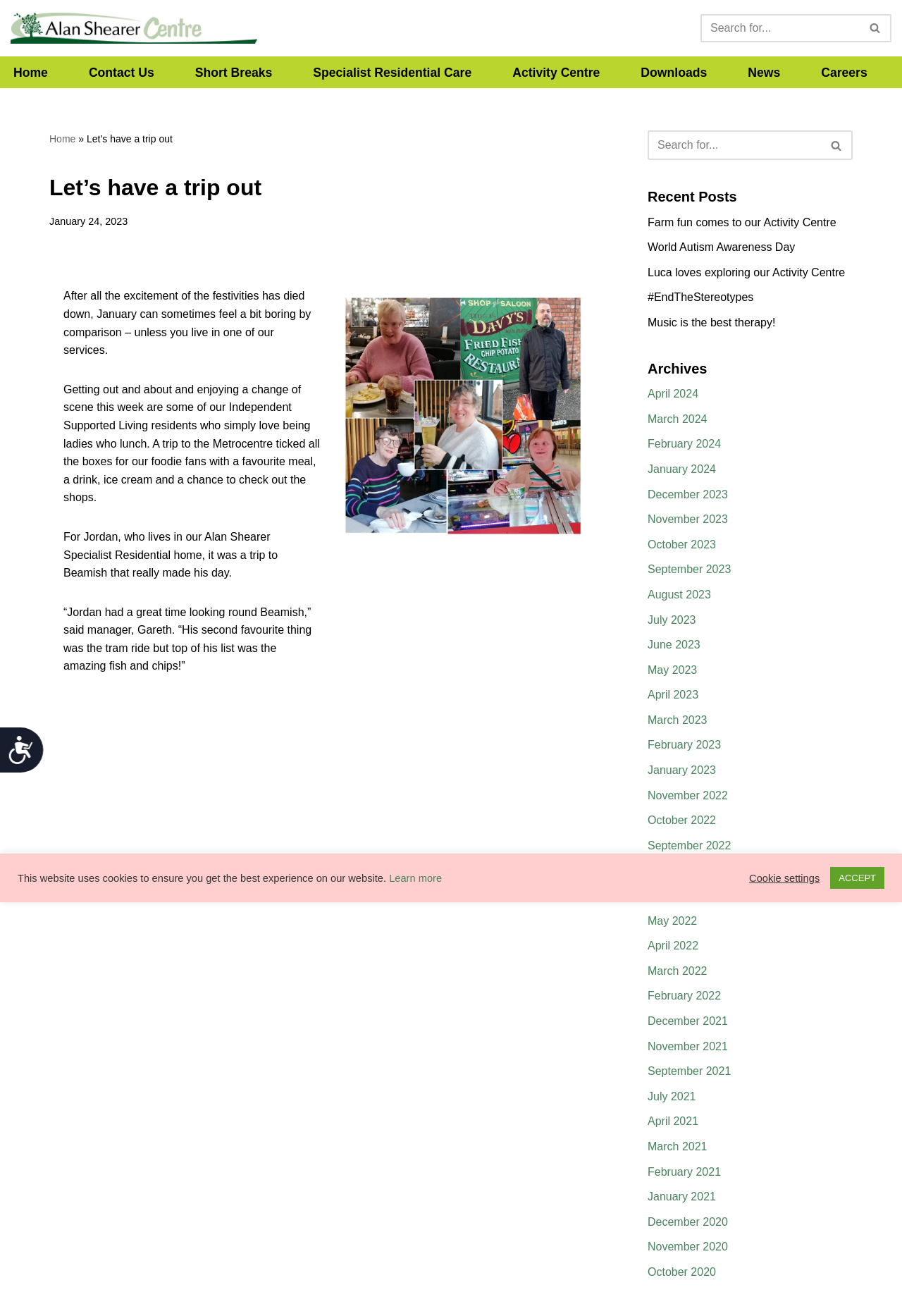What is the favourite food of Jordan?
Based on the image content, provide your answer in one word or a short phrase.

Fish and chips